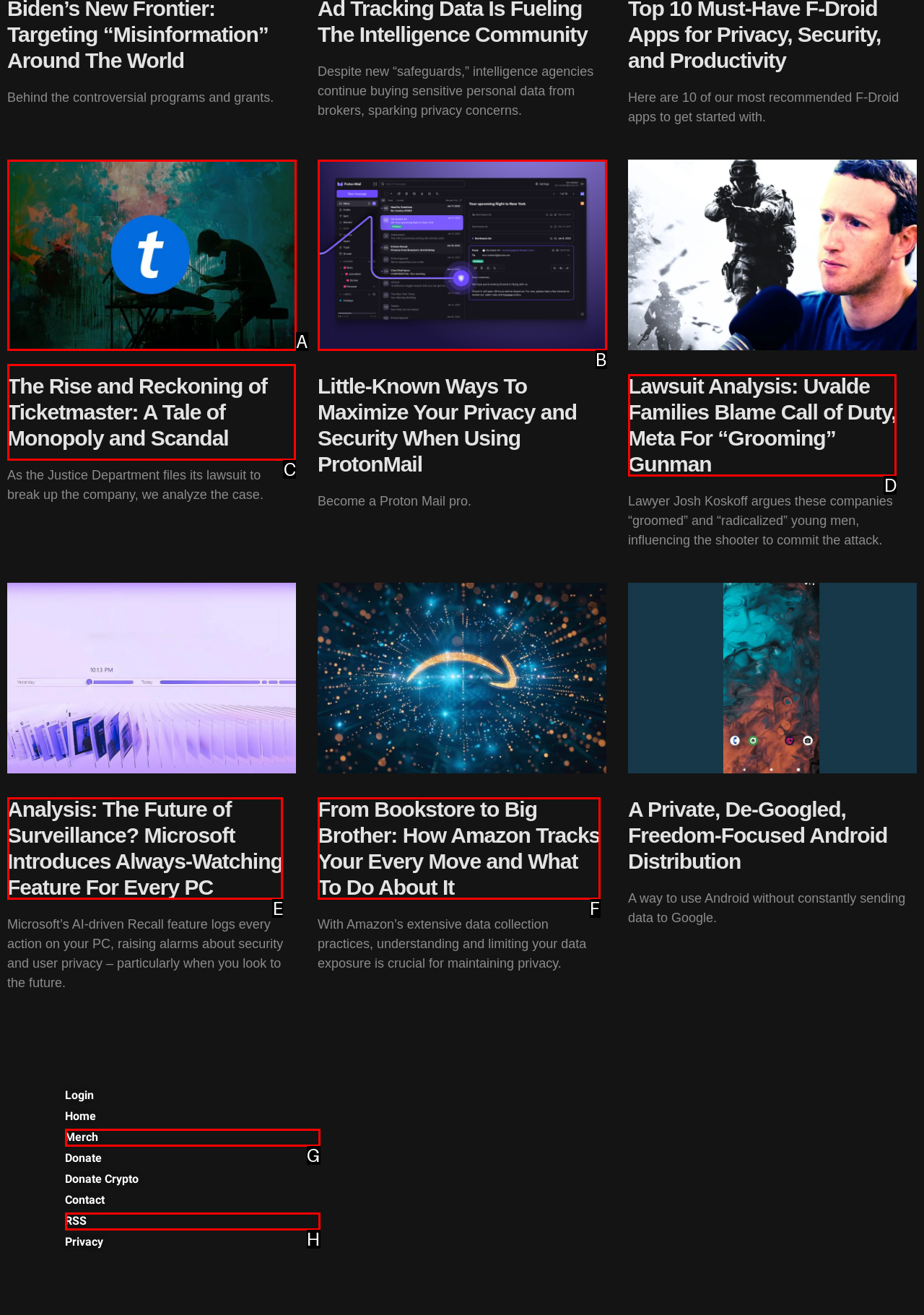Select the proper HTML element to perform the given task: Read the article about Ticketmaster Answer with the corresponding letter from the provided choices.

C